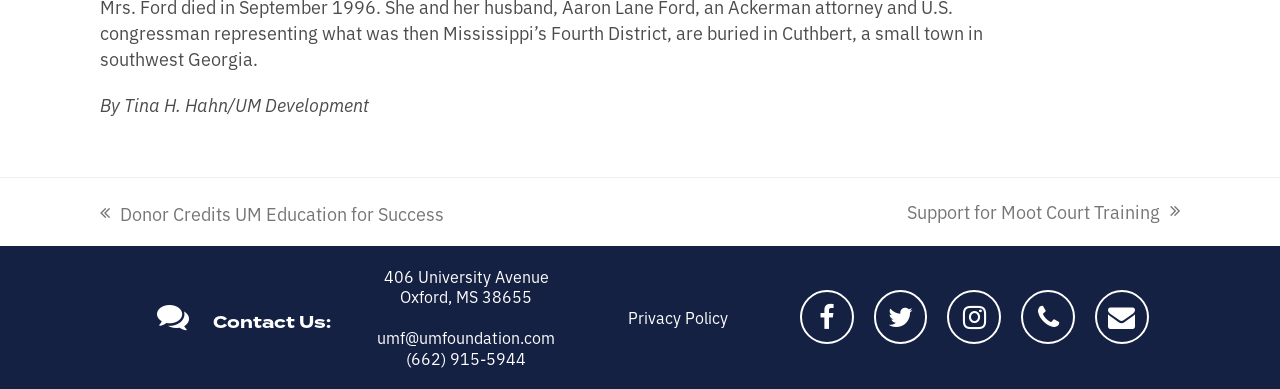Predict the bounding box coordinates of the area that should be clicked to accomplish the following instruction: "follow on Facebook". The bounding box coordinates should consist of four float numbers between 0 and 1, i.e., [left, top, right, bottom].

[0.625, 0.746, 0.667, 0.884]